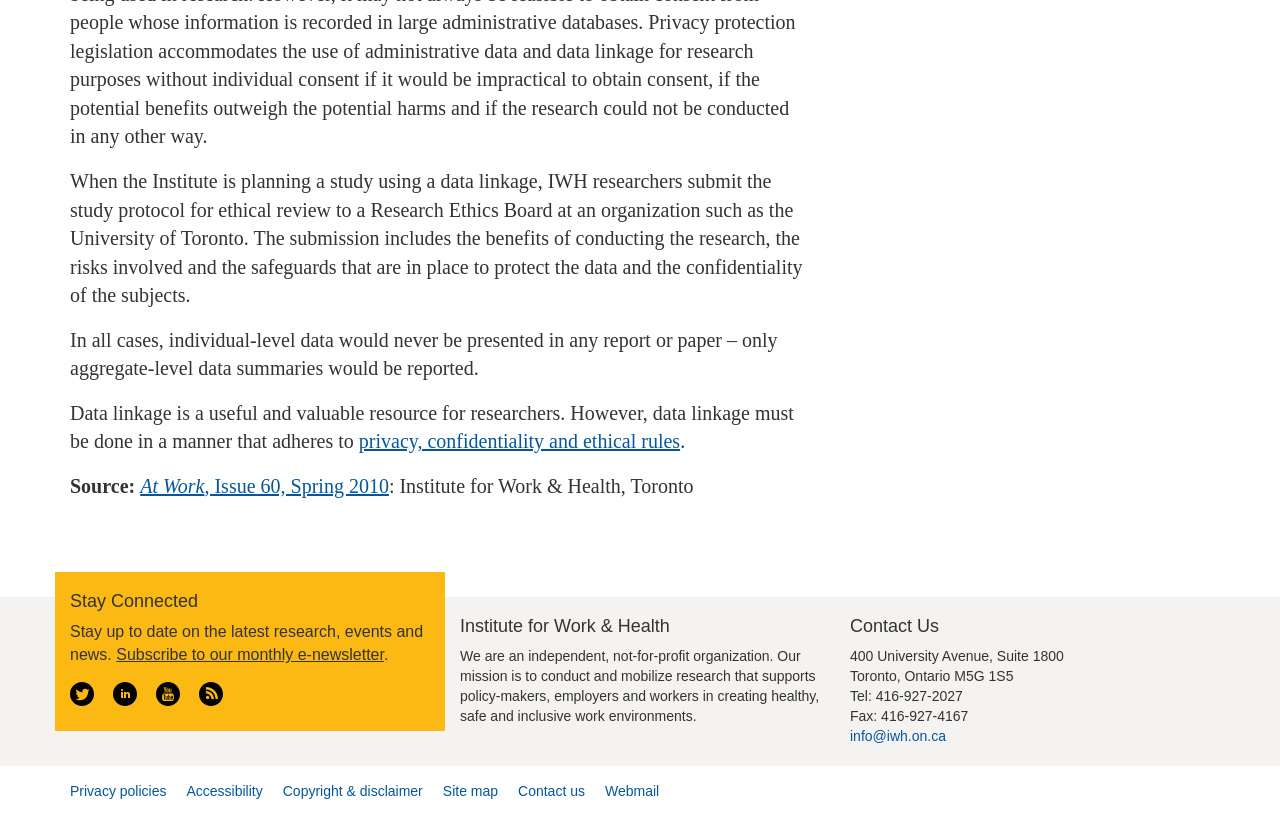Provide a short answer to the following question with just one word or phrase: What is the address of the Institute for Work & Health?

400 University Avenue, Suite 1800